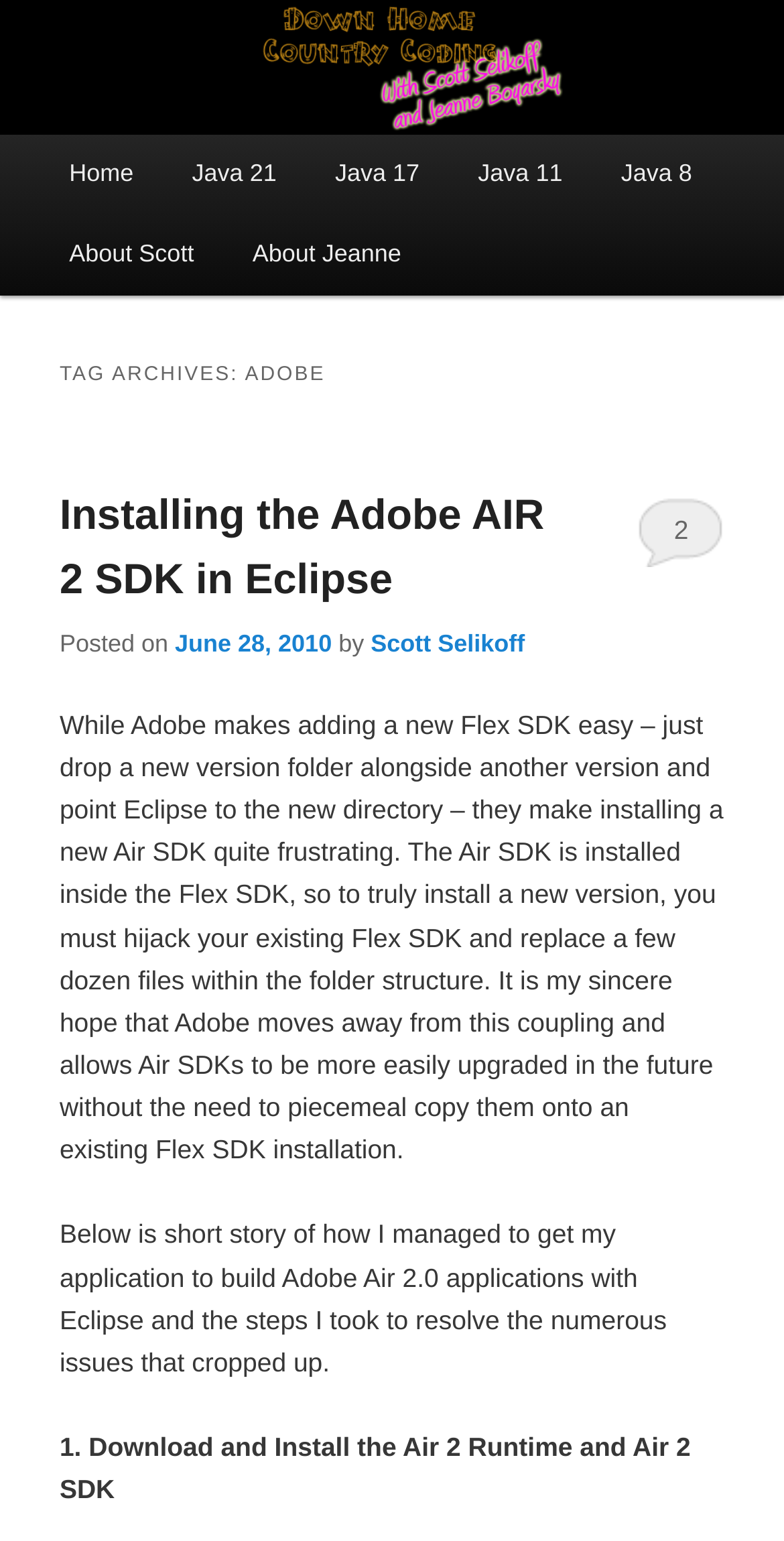What is the topic of the blog post?
Refer to the screenshot and deliver a thorough answer to the question presented.

I found the answer by looking at the heading element with the text 'Installing the Adobe AIR 2 SDK in Eclipse' and determining that it is the topic of the blog post.